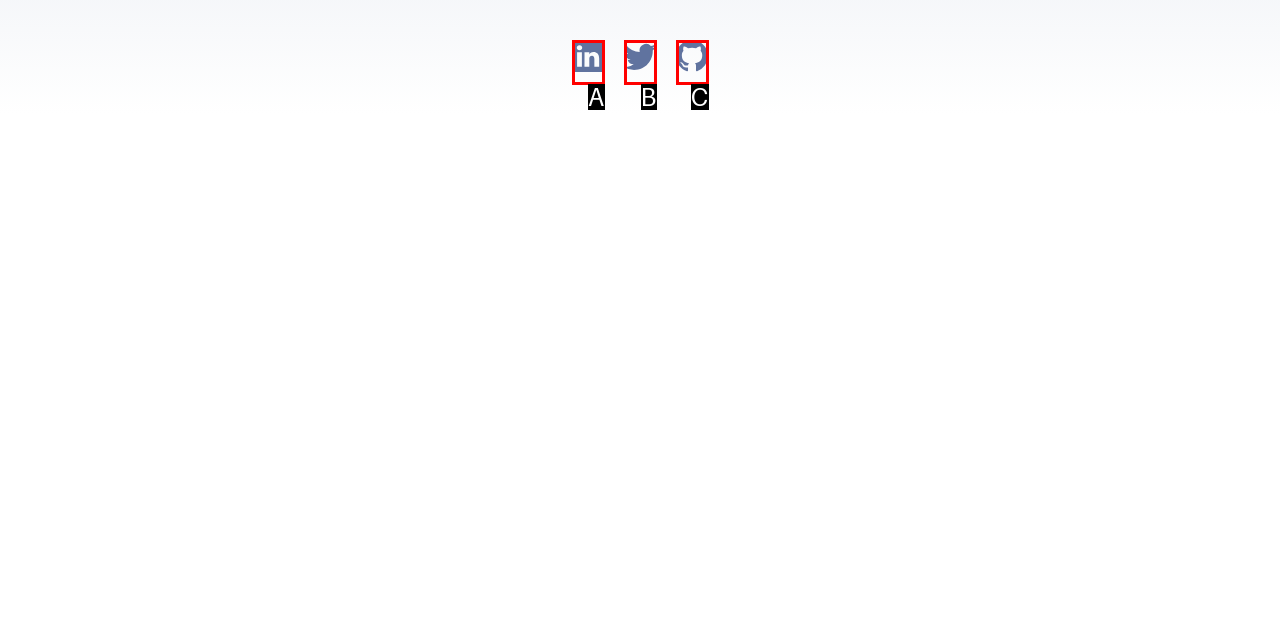Tell me which one HTML element best matches the description: Go to Tom's GitHub profile Answer with the option's letter from the given choices directly.

C